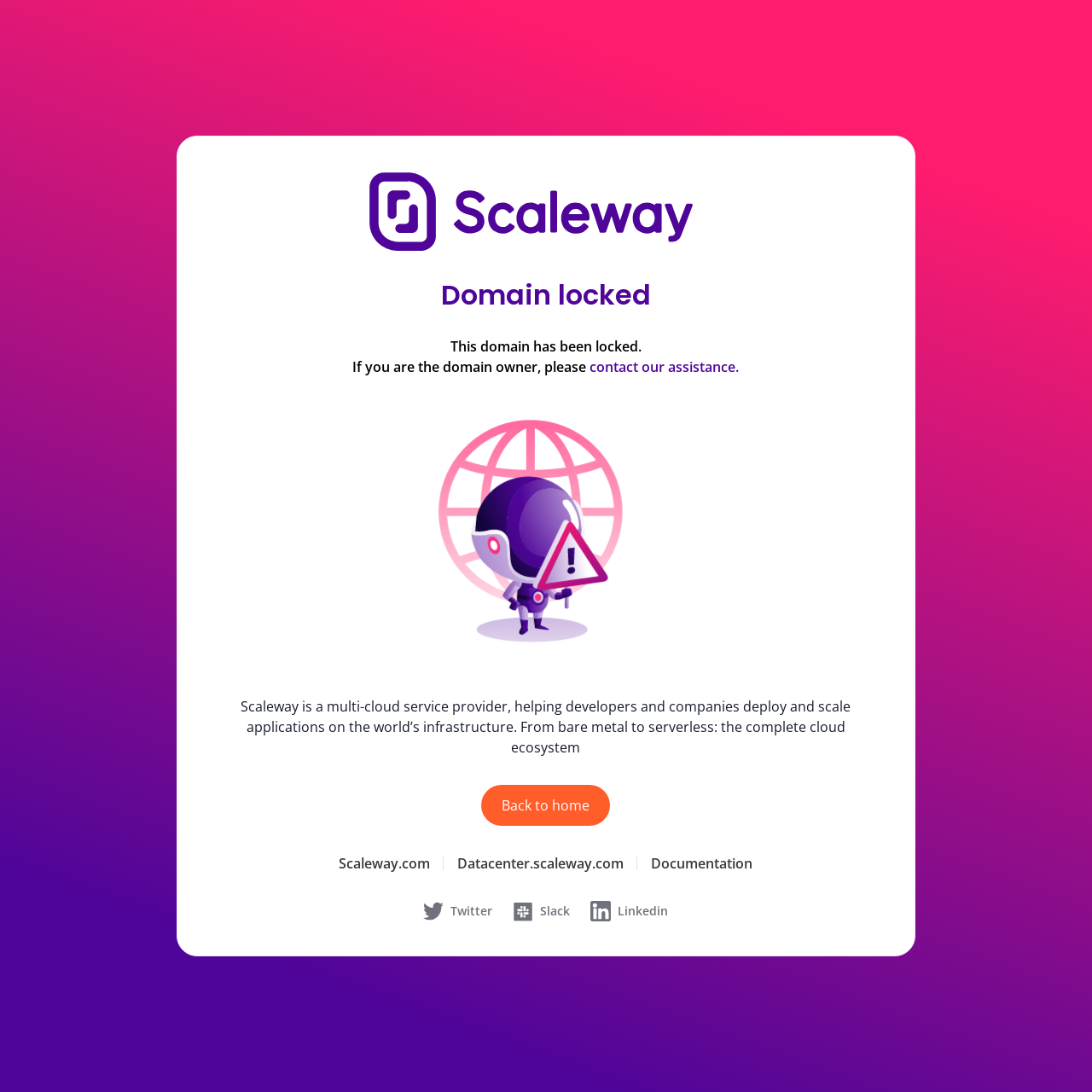Utilize the details in the image to thoroughly answer the following question: How can the domain owner resolve the issue?

The domain owner can resolve the issue by contacting the assistance, as mentioned in the static text on the webpage, which says 'If you are the domain owner, please contact our assistance.'